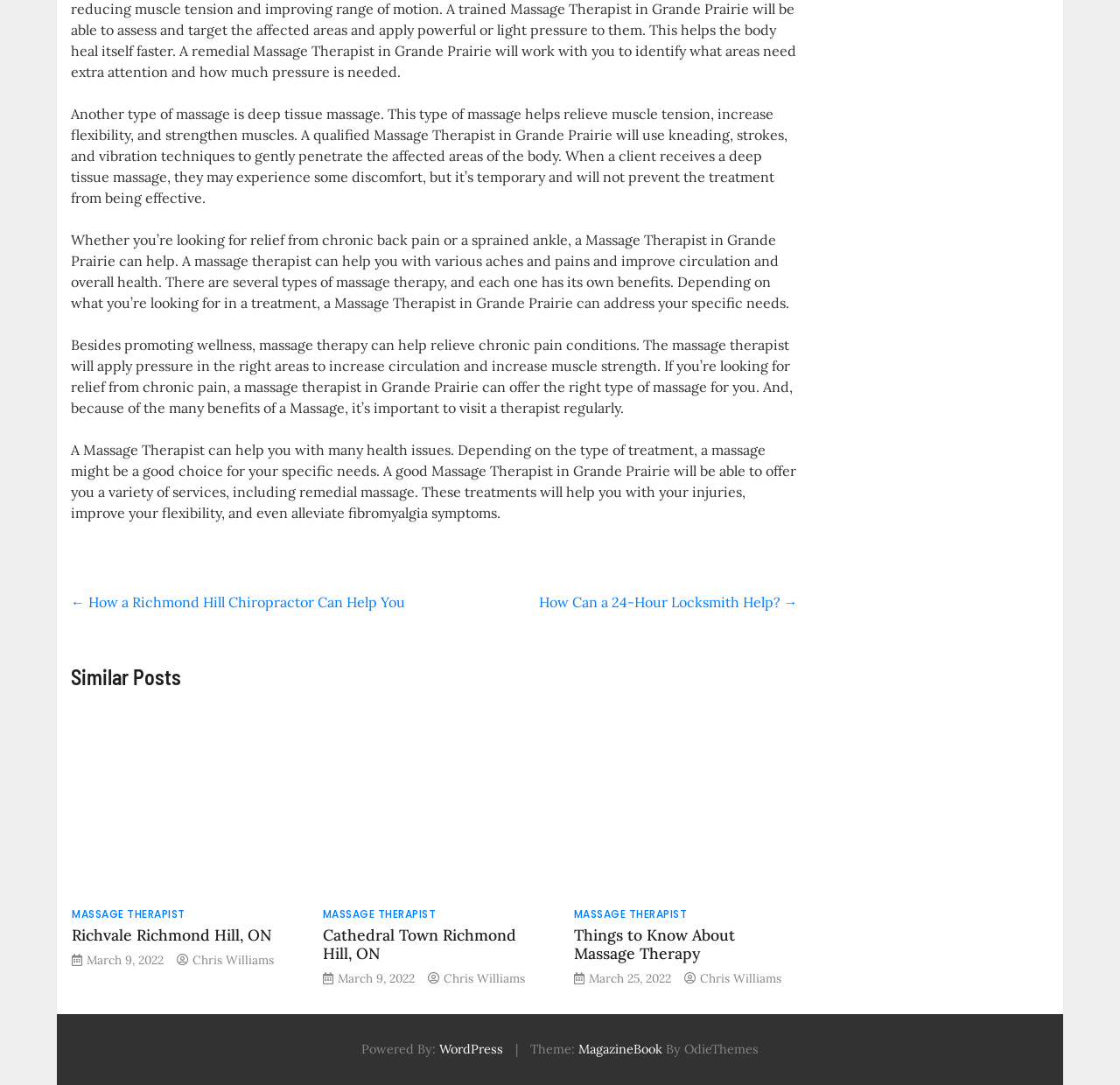Indicate the bounding box coordinates of the element that needs to be clicked to satisfy the following instruction: "Read about 'Similar Posts'". The coordinates should be four float numbers between 0 and 1, i.e., [left, top, right, bottom].

[0.063, 0.613, 0.712, 0.636]